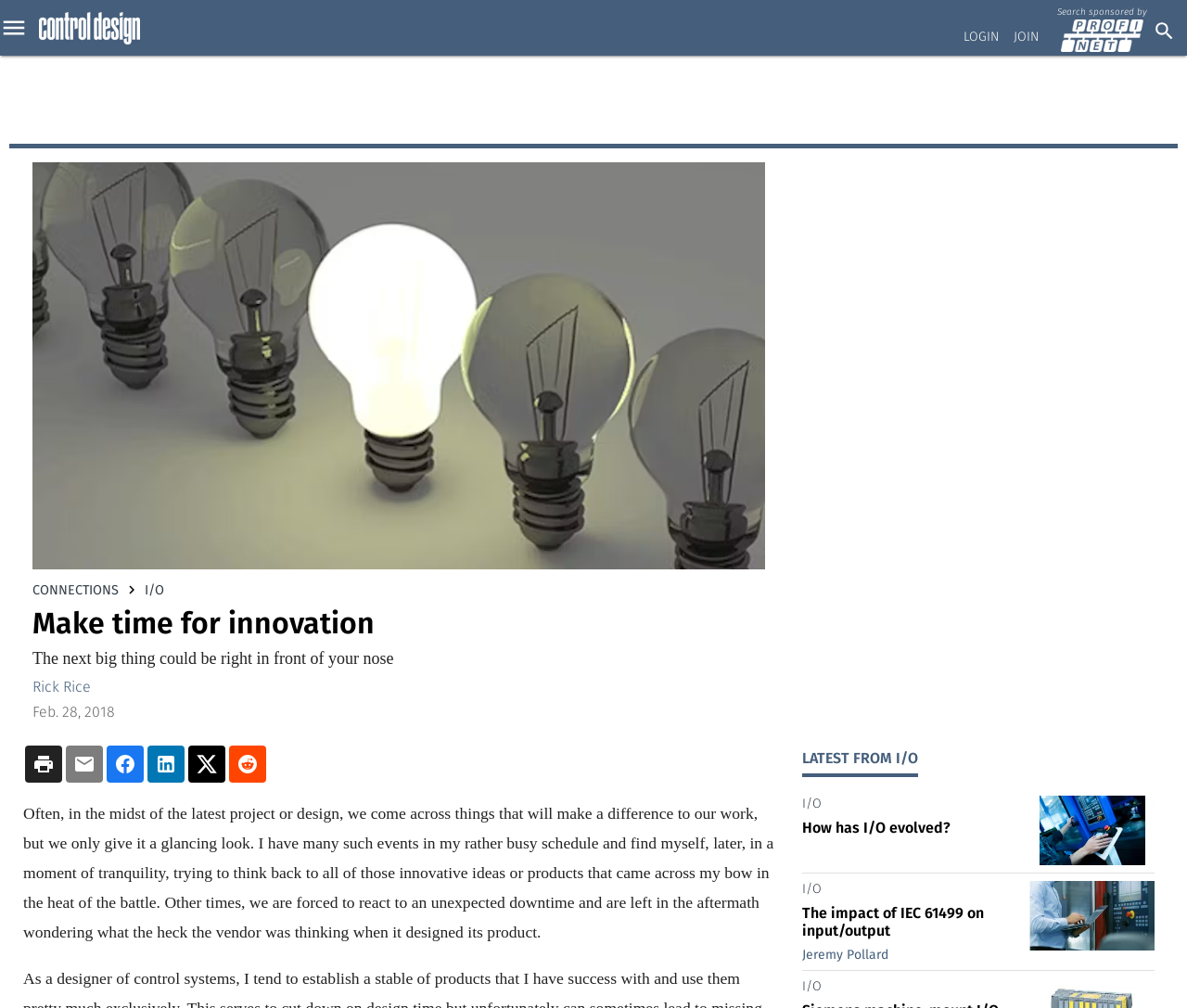Can you specify the bounding box coordinates for the region that should be clicked to fulfill this instruction: "Click on About Us".

None